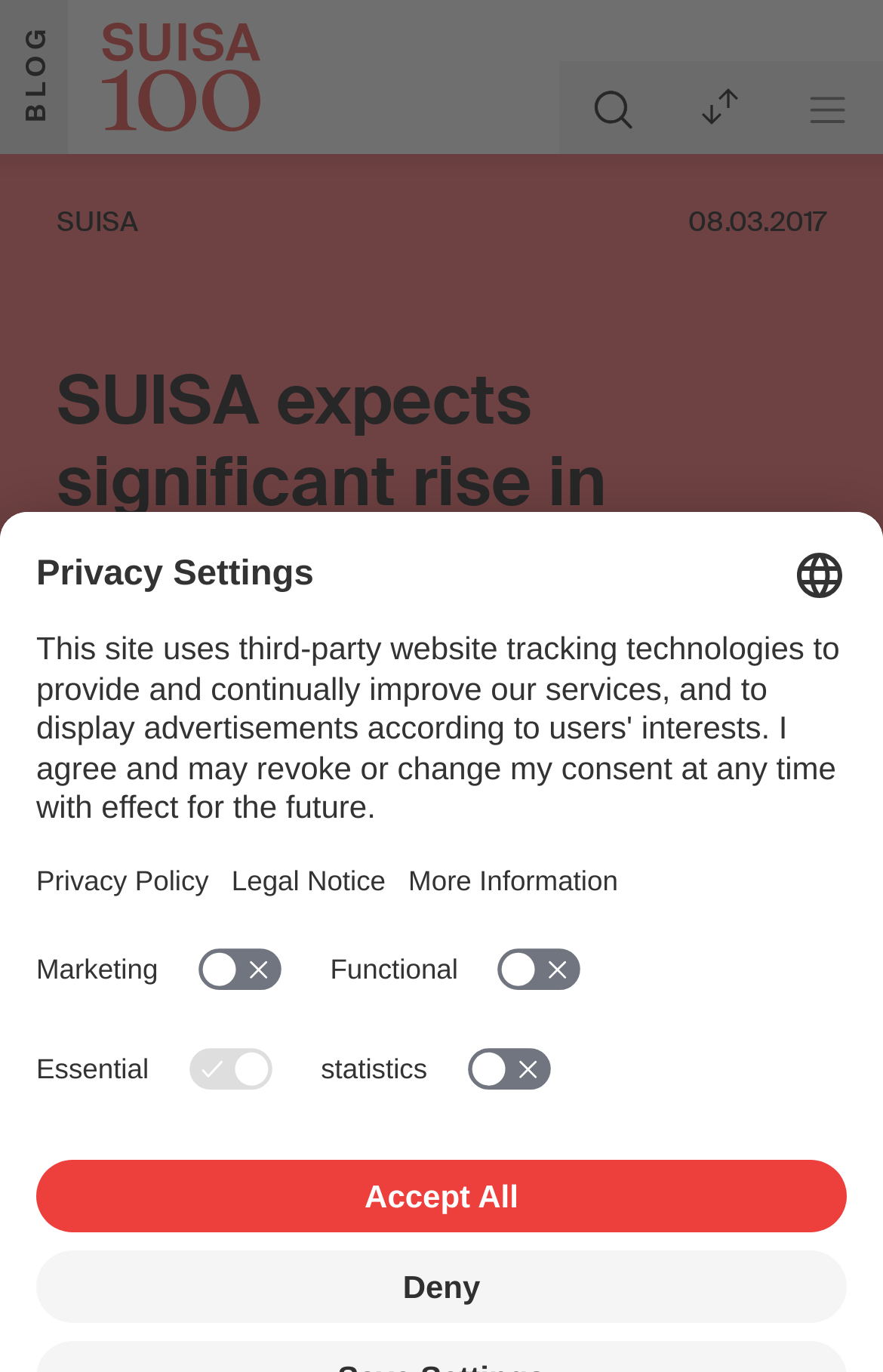Locate the bounding box coordinates of the element that needs to be clicked to carry out the instruction: "Click the Suche button". The coordinates should be given as four float numbers ranging from 0 to 1, i.e., [left, top, right, bottom].

[0.634, 0.044, 0.757, 0.112]